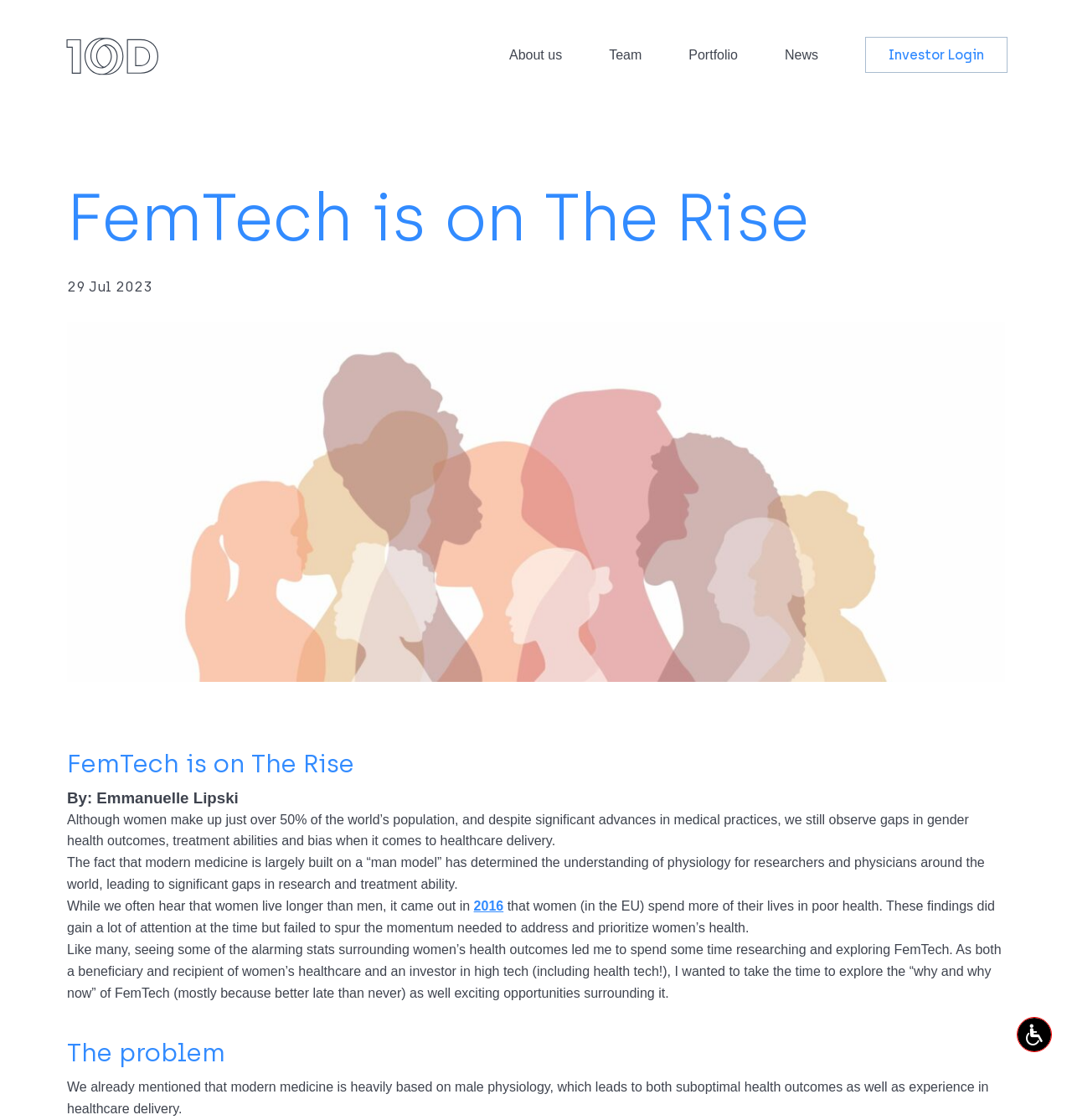Pinpoint the bounding box coordinates of the area that should be clicked to complete the following instruction: "Learn more about Senzytec". The coordinates must be given as four float numbers between 0 and 1, i.e., [left, top, right, bottom].

None